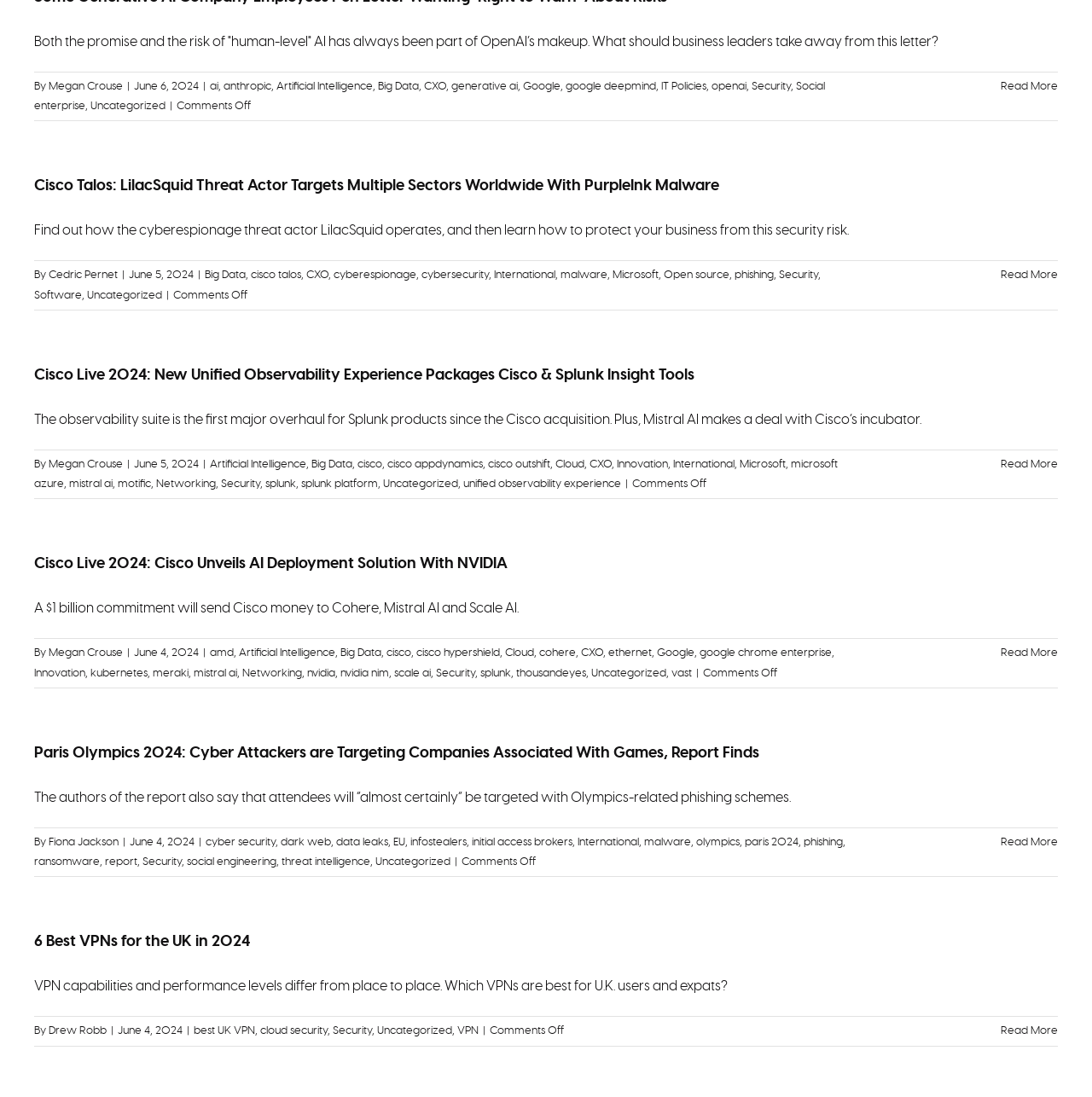Please give a succinct answer using a single word or phrase:
What is the name of the malware mentioned in the article 'Cisco Talos: LilacSquid Threat Actor Targets Multiple Sectors Worldwide With PurpleInk Malware'?

PurpleInk